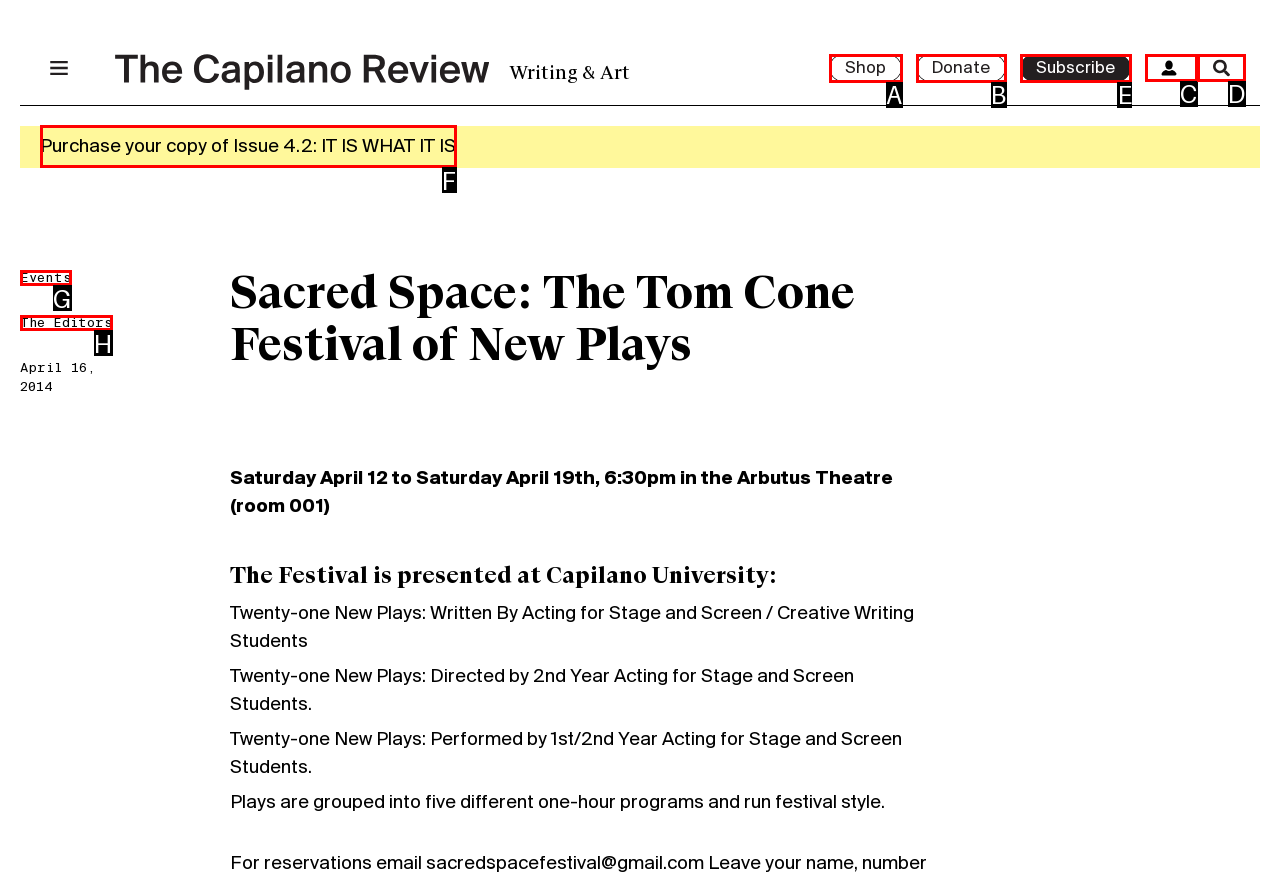Which lettered option should be clicked to achieve the task: Subscribe to The Capilano Review? Choose from the given choices.

E